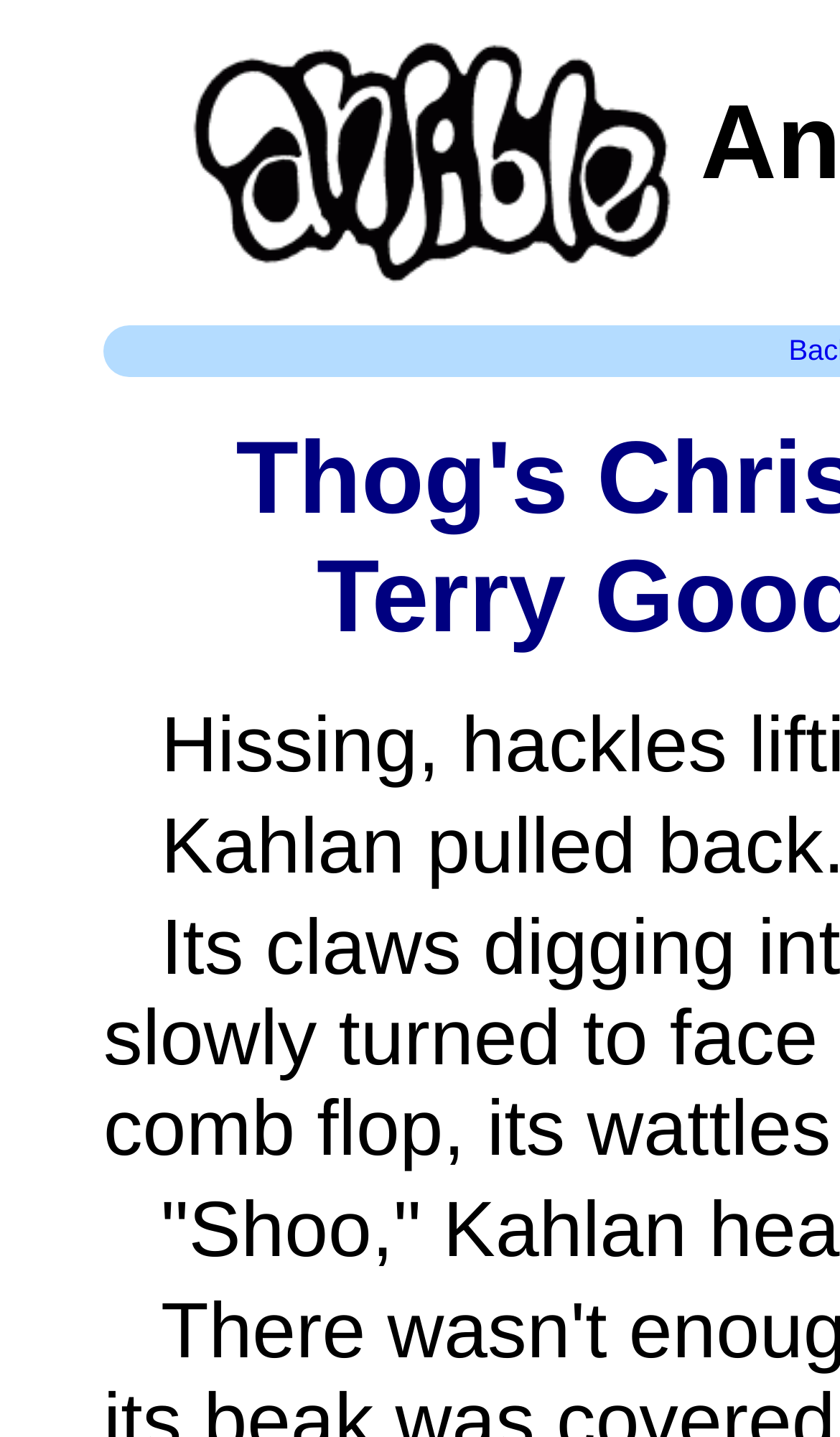Given the description of a UI element: "parent_node: Ansible 233 Supplement", identify the bounding box coordinates of the matching element in the webpage screenshot.

[0.227, 0.088, 0.804, 0.133]